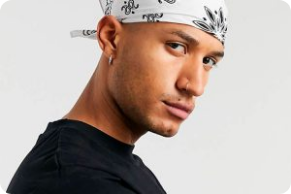What is the man's facial expression?
Can you offer a detailed and complete answer to this question?

The caption describes the man's expression as confident, exuding a sense of attitude and self-assurance as he gazes towards the camera.